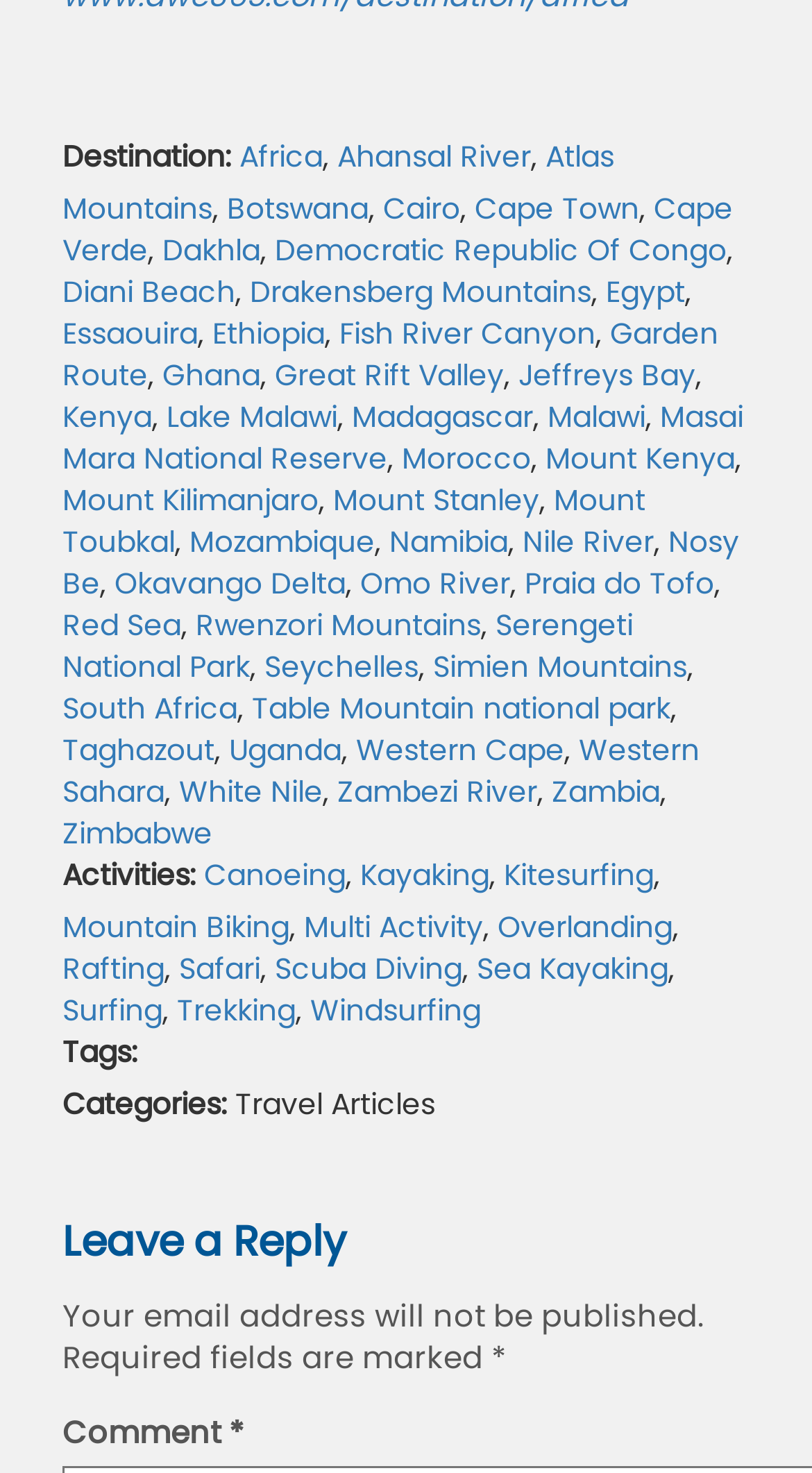Identify the bounding box coordinates of the element to click to follow this instruction: 'Select Cape Town'. Ensure the coordinates are four float values between 0 and 1, provided as [left, top, right, bottom].

[0.585, 0.127, 0.787, 0.155]